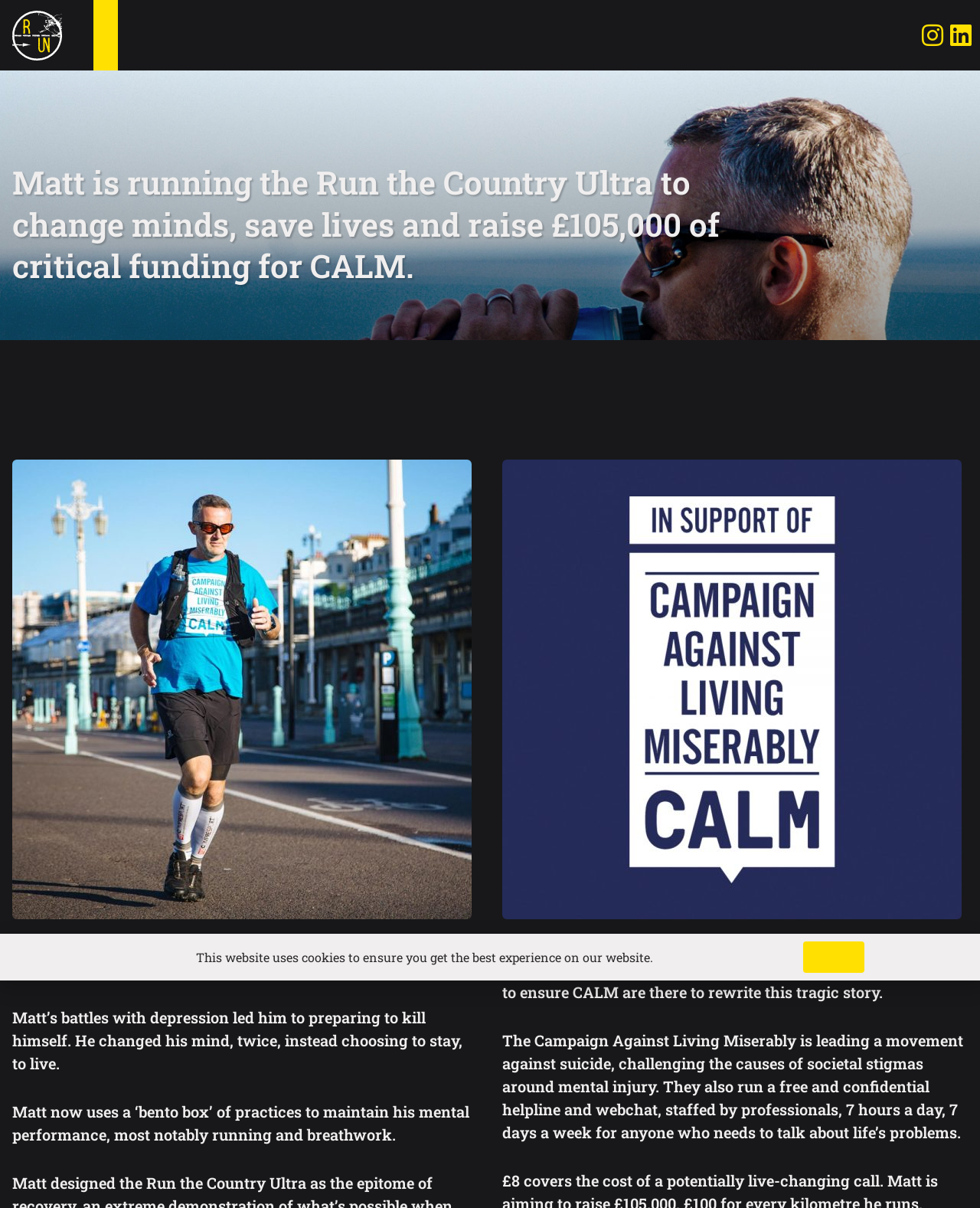From the webpage screenshot, identify the region described by got it. Provide the bounding box coordinates as (top-left x, top-left y, bottom-right x, bottom-right y), with each value being a floating point number between 0 and 1.

[0.82, 0.779, 0.882, 0.805]